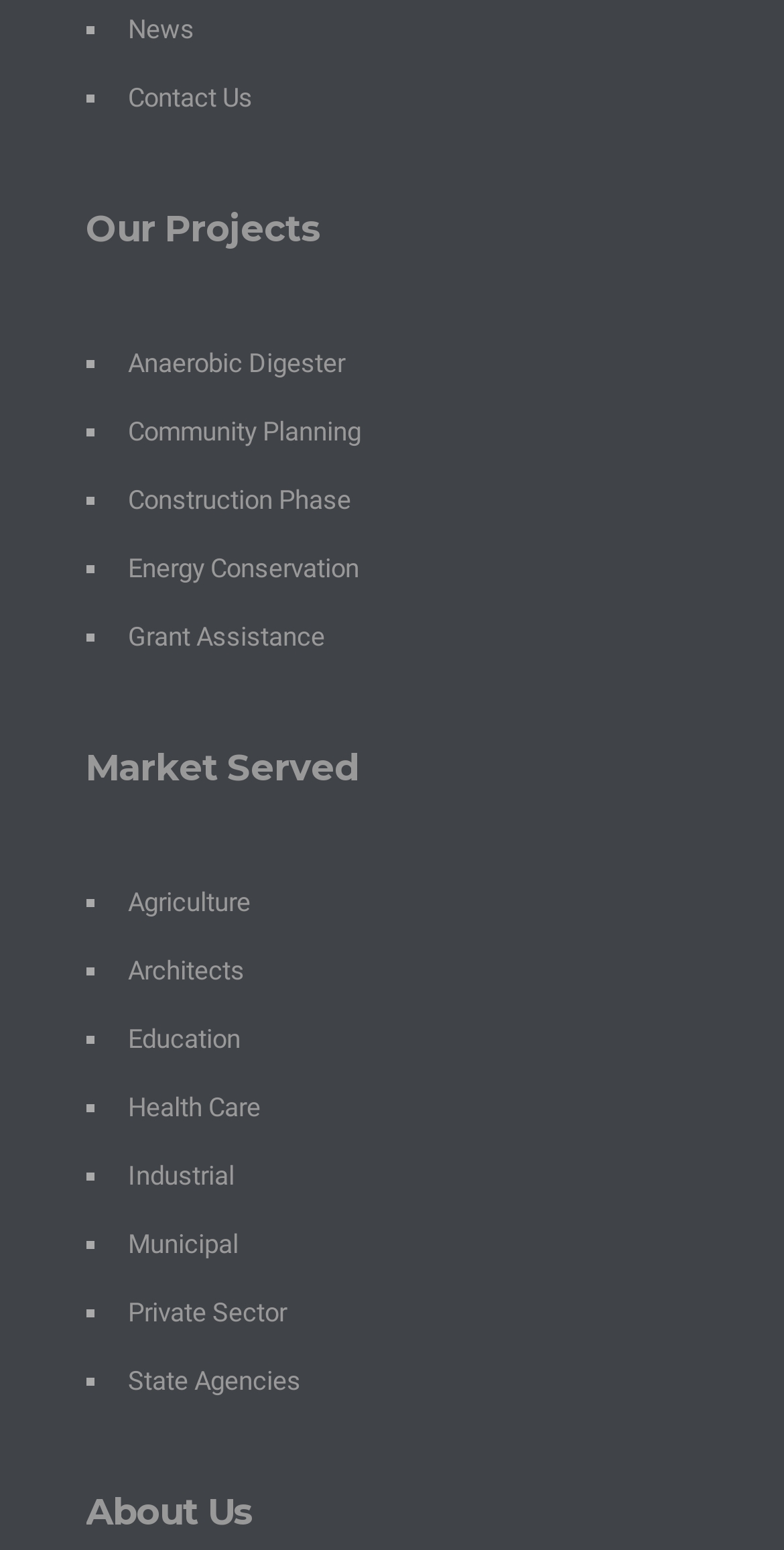Locate the bounding box of the UI element with the following description: "Energy Conservation".

[0.163, 0.357, 0.458, 0.376]